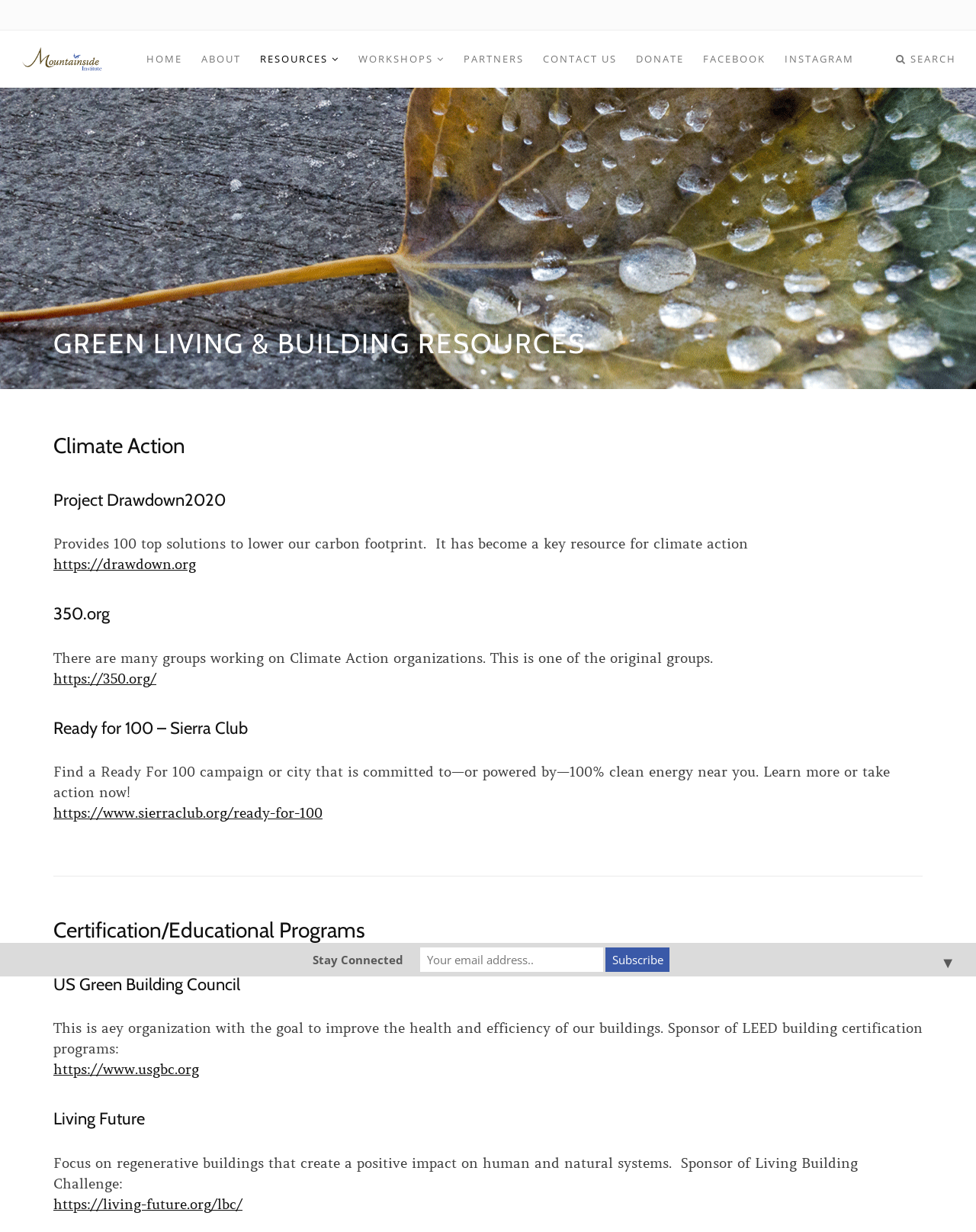What is the purpose of Project Drawdown?
Can you provide an in-depth and detailed response to the question?

Project Drawdown is mentioned under the 'Climate Action' section, and its description states that it 'Provides 100 top solutions to lower our carbon footprint.' This indicates that the purpose of Project Drawdown is to reduce our carbon footprint.